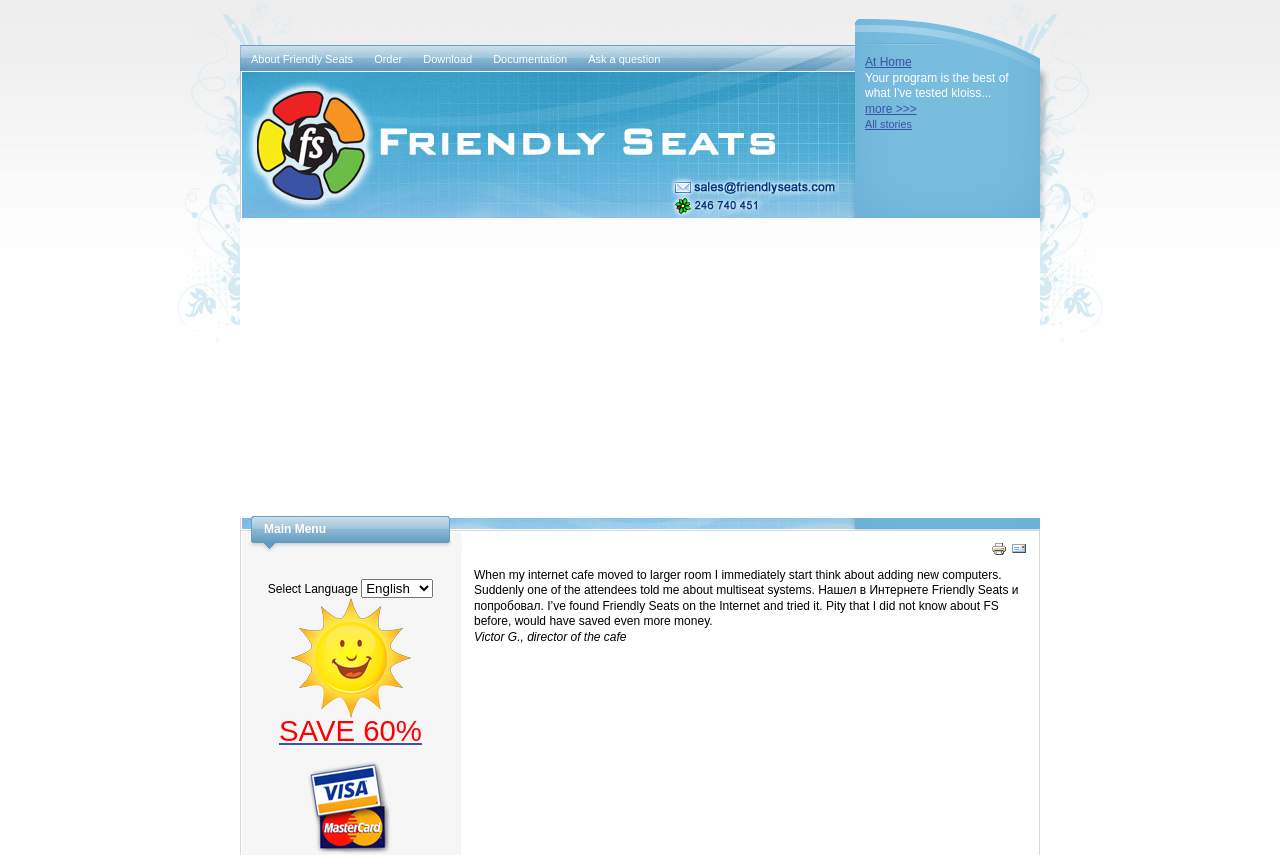Reply to the question with a single word or phrase:
What is the action represented by the 'Print' link?

Printing